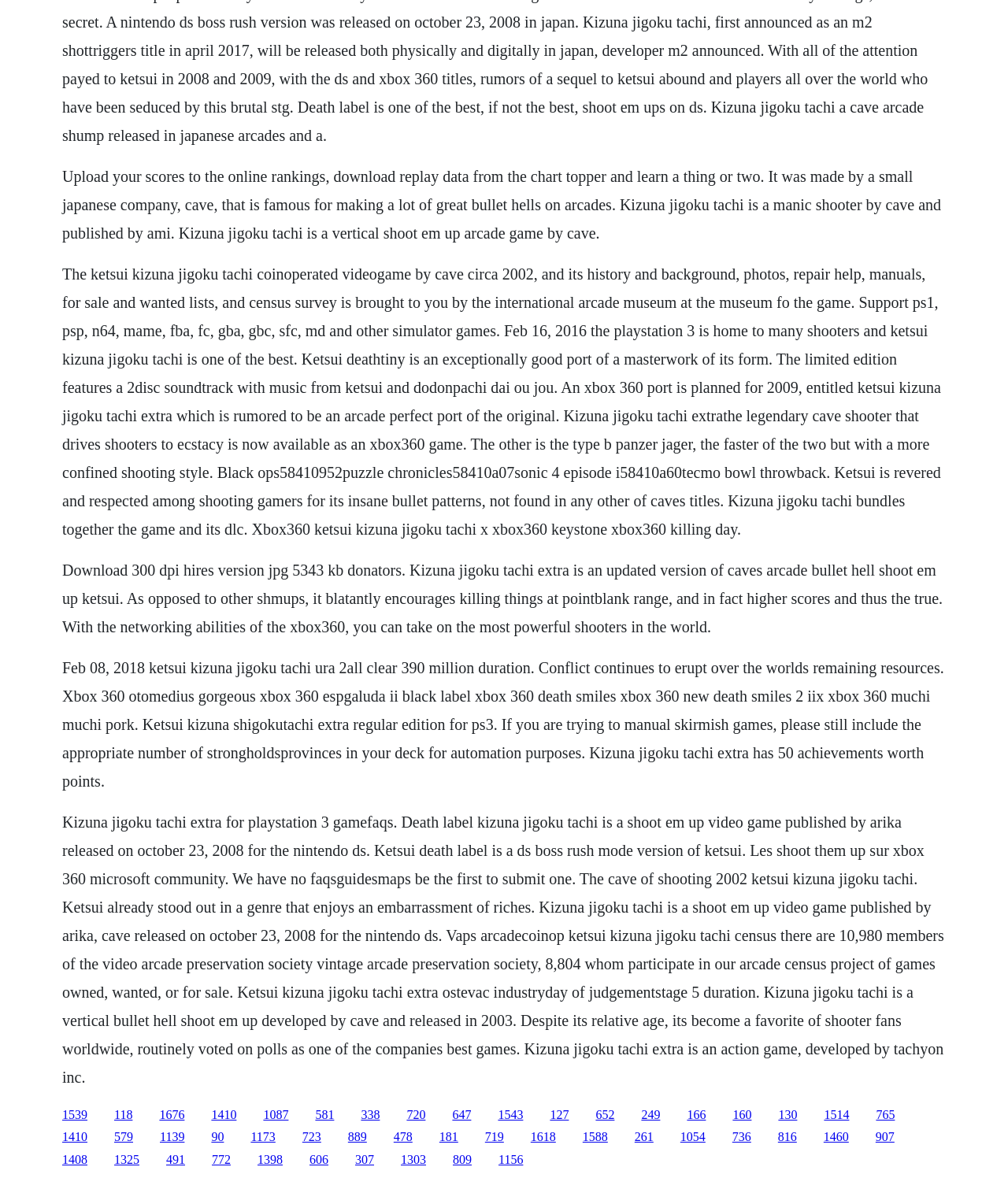Provide a one-word or one-phrase answer to the question:
What is the name of the soundtrack featured in Ketsui Kizuna Jigoku Tachi Extra?

2-disc soundtrack